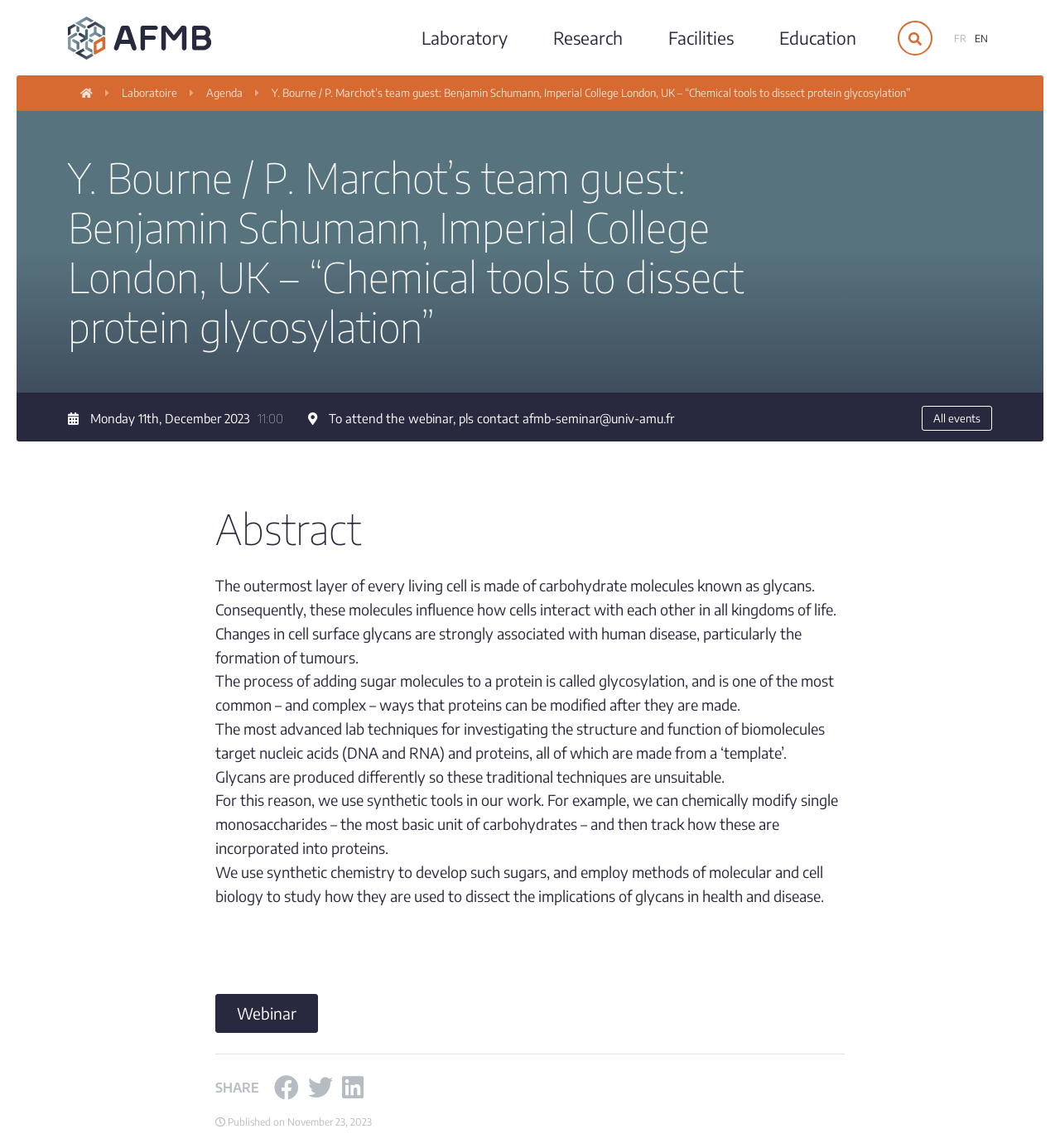With reference to the image, please provide a detailed answer to the following question: What is the topic of the webinar?

I found the answer by looking at the heading element that says 'Y. Bourne / P. Marchot’s team guest: Benjamin Schumann, Imperial College London, UK – “Chemical tools to dissect protein glycosylation”' which is the title of the webinar.